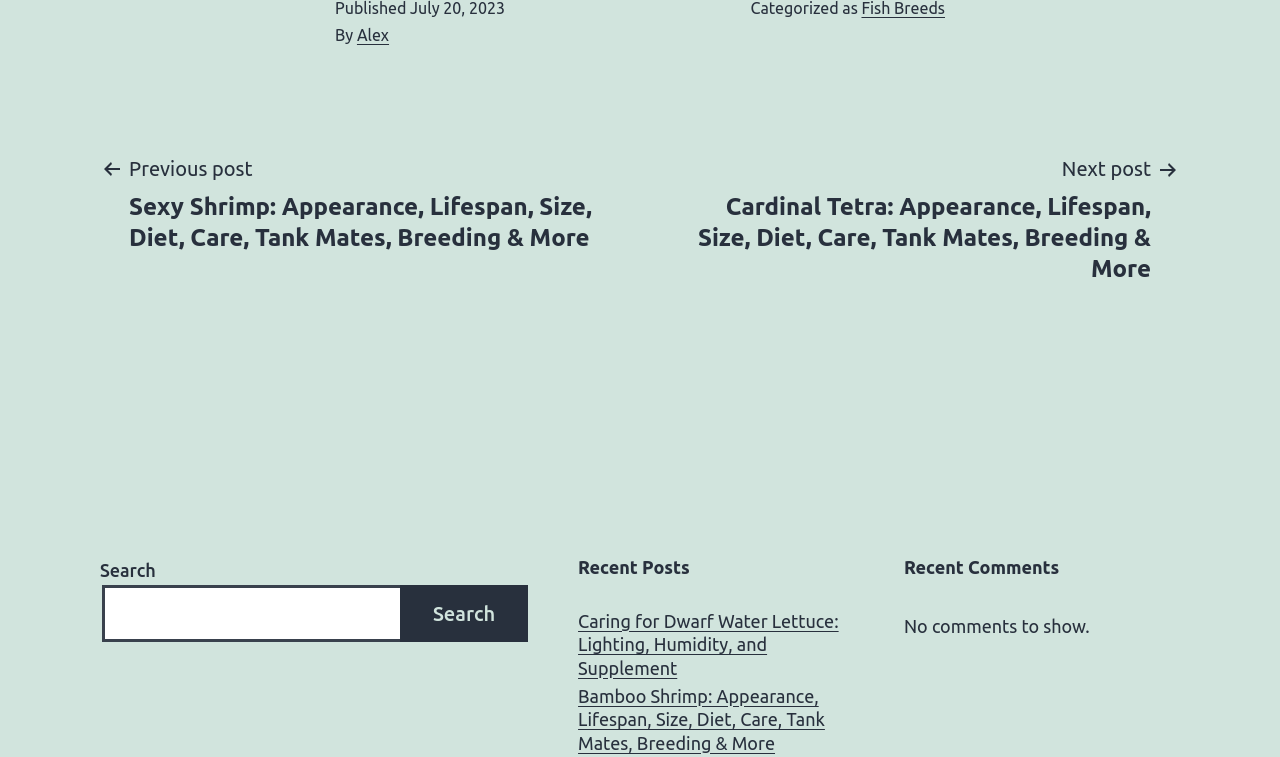Give a one-word or short phrase answer to this question: 
What is the purpose of the search box?

Search